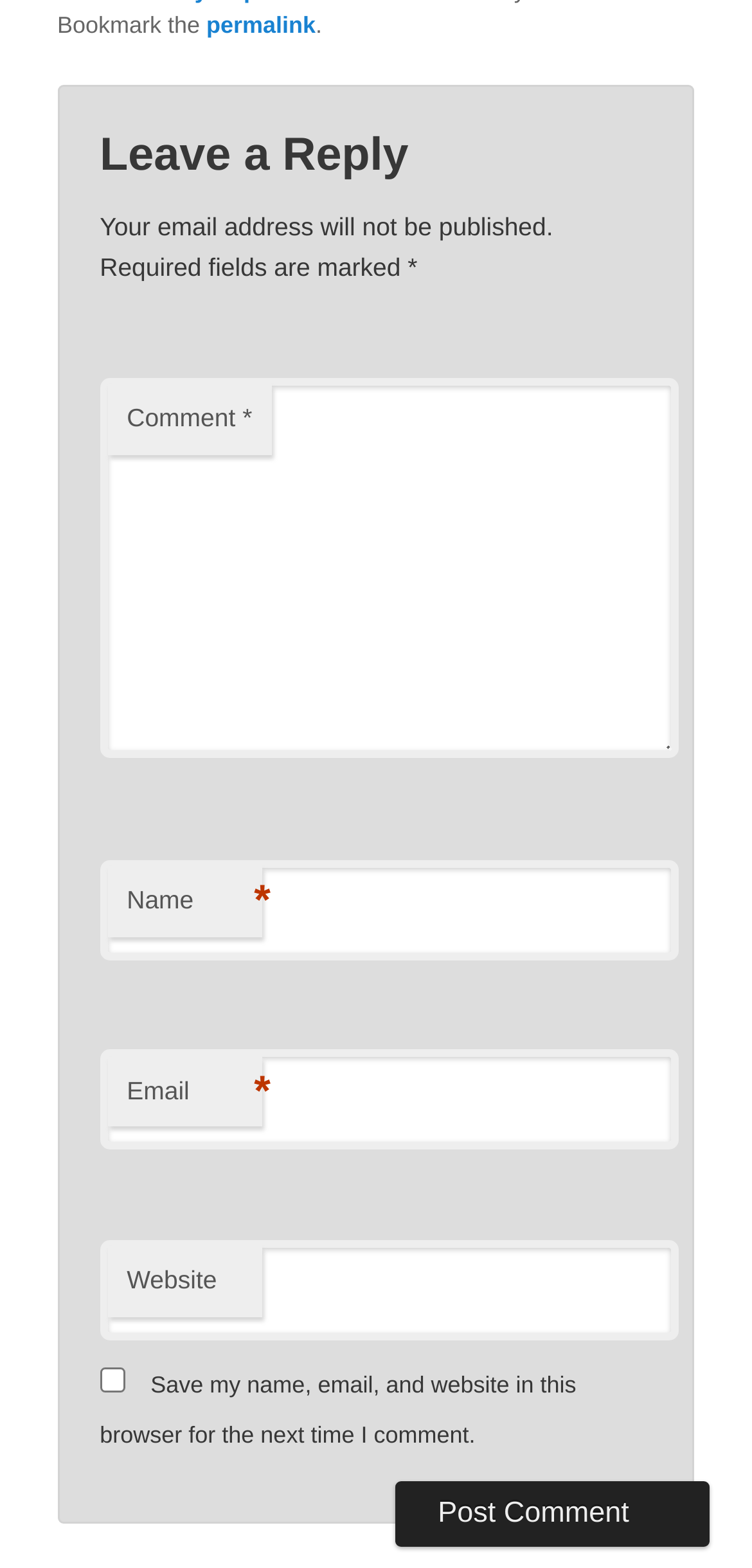What is the label of the checkbox?
Using the image as a reference, give an elaborate response to the question.

I can see a checkbox element with a description 'Save my name, email, and website in this browser for the next time I comment.' This is the label of the checkbox.